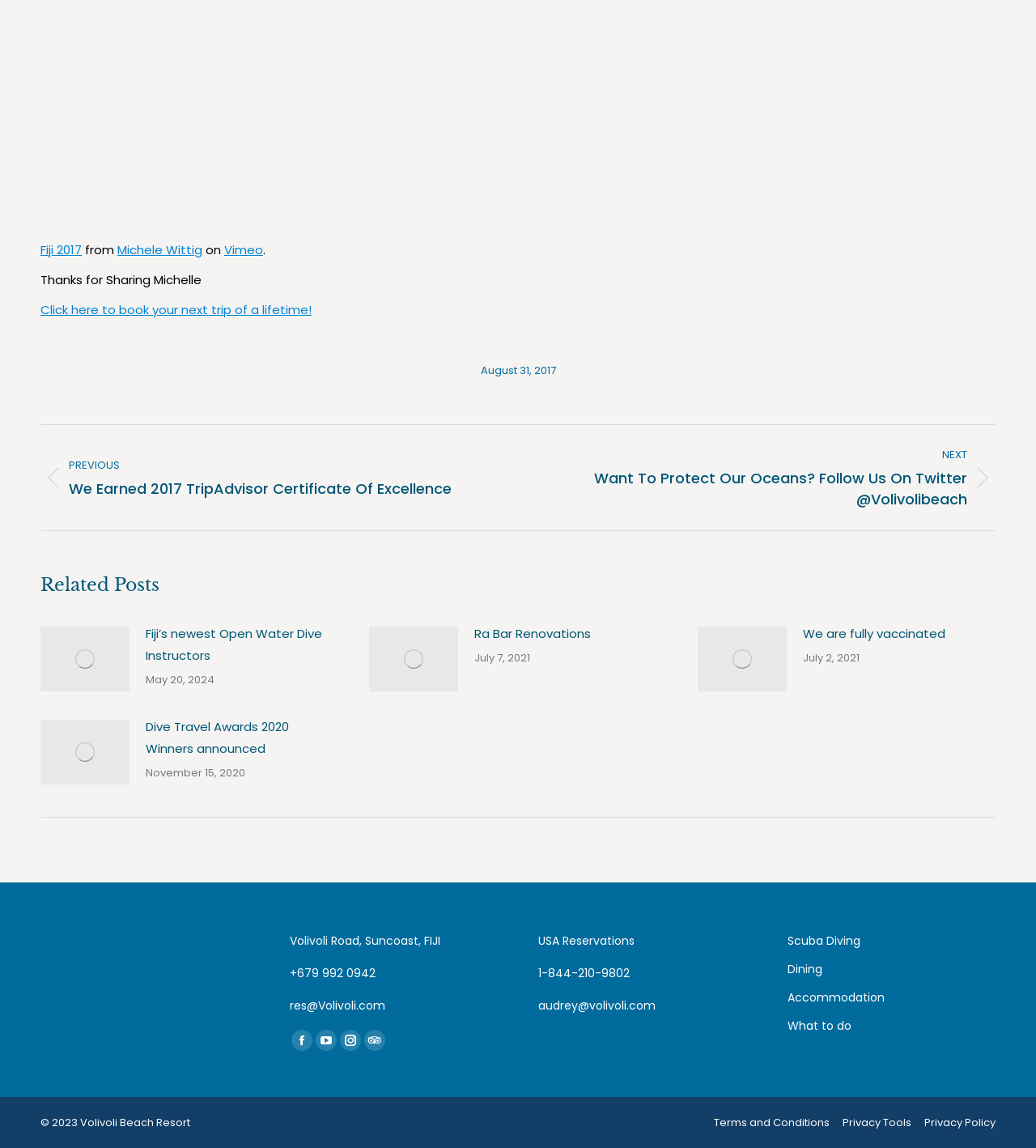Identify the bounding box for the given UI element using the description provided. Coordinates should be in the format (top-left x, top-left y, bottom-right x, bottom-right y) and must be between 0 and 1. Here is the description: See also:

None